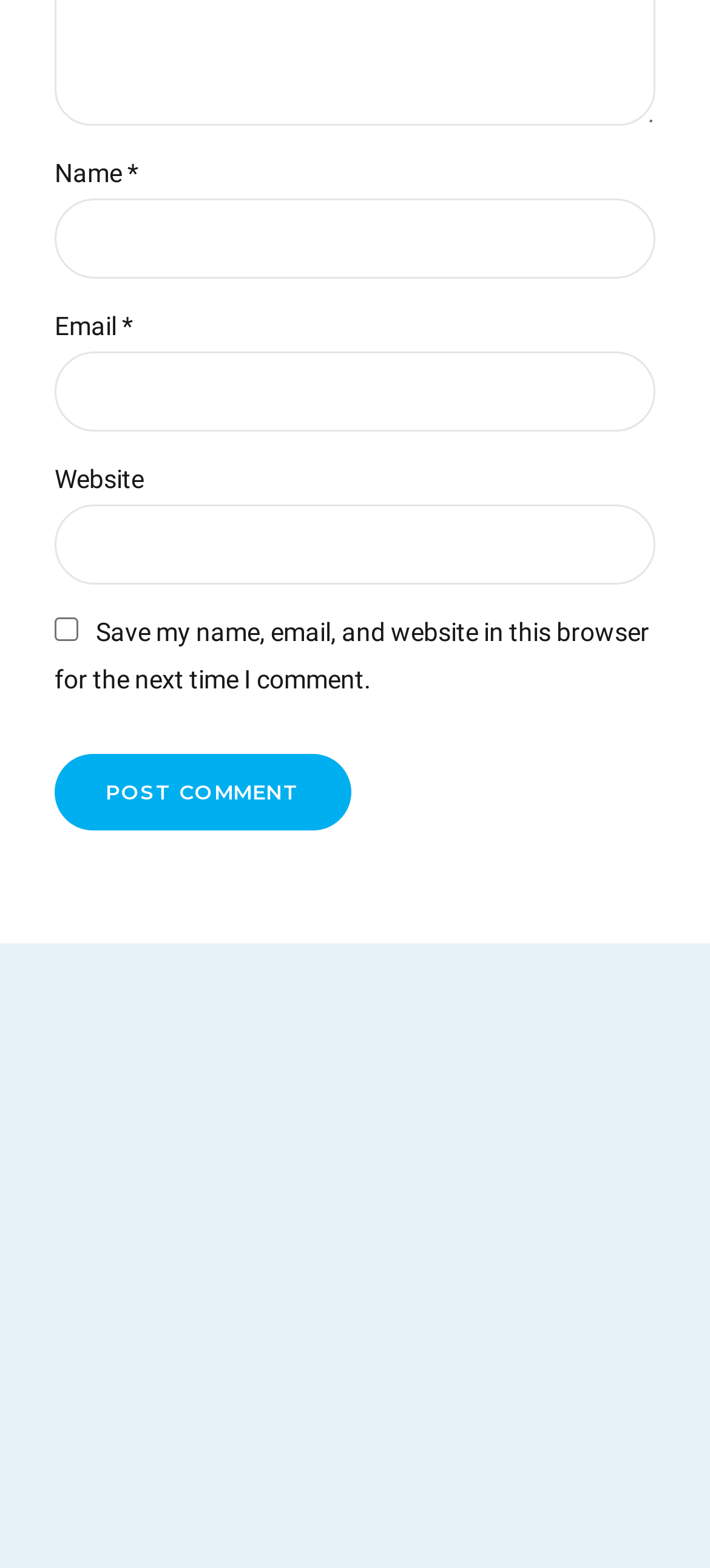Locate the bounding box coordinates of the area that needs to be clicked to fulfill the following instruction: "Visit the Book List page". The coordinates should be in the format of four float numbers between 0 and 1, namely [left, top, right, bottom].

[0.114, 0.839, 0.291, 0.858]